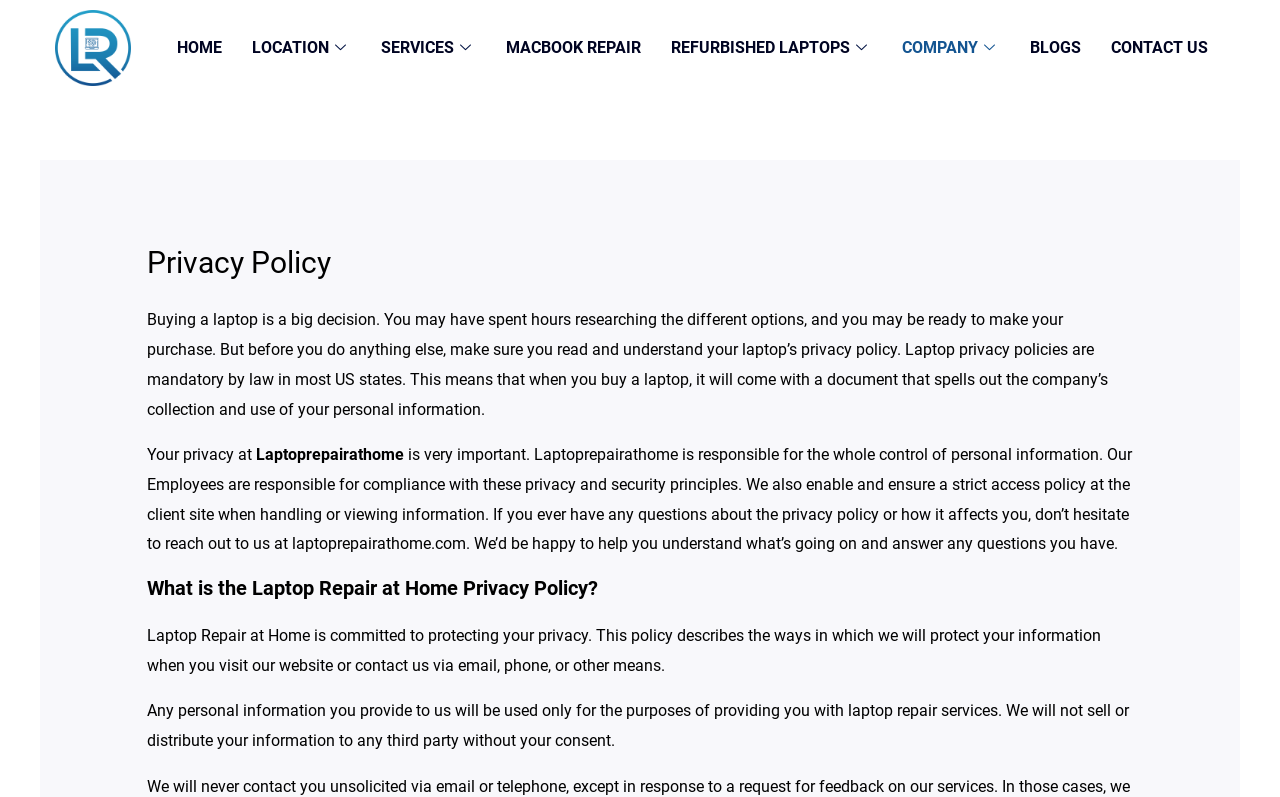Specify the bounding box coordinates of the element's area that should be clicked to execute the given instruction: "Click HOME". The coordinates should be four float numbers between 0 and 1, i.e., [left, top, right, bottom].

[0.127, 0.013, 0.186, 0.107]